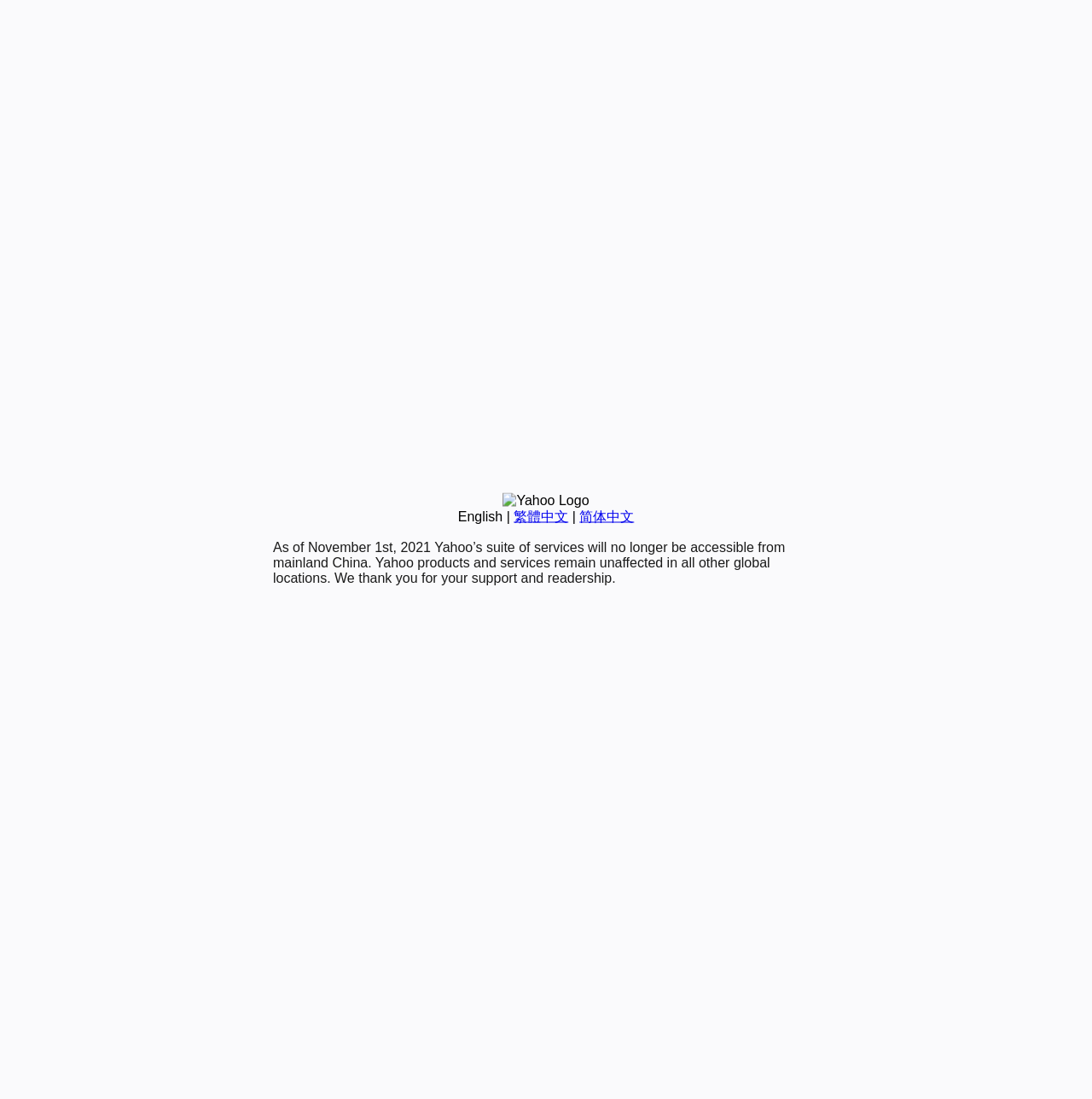Determine the bounding box coordinates (top-left x, top-left y, bottom-right x, bottom-right y) of the UI element described in the following text: English

[0.419, 0.463, 0.46, 0.476]